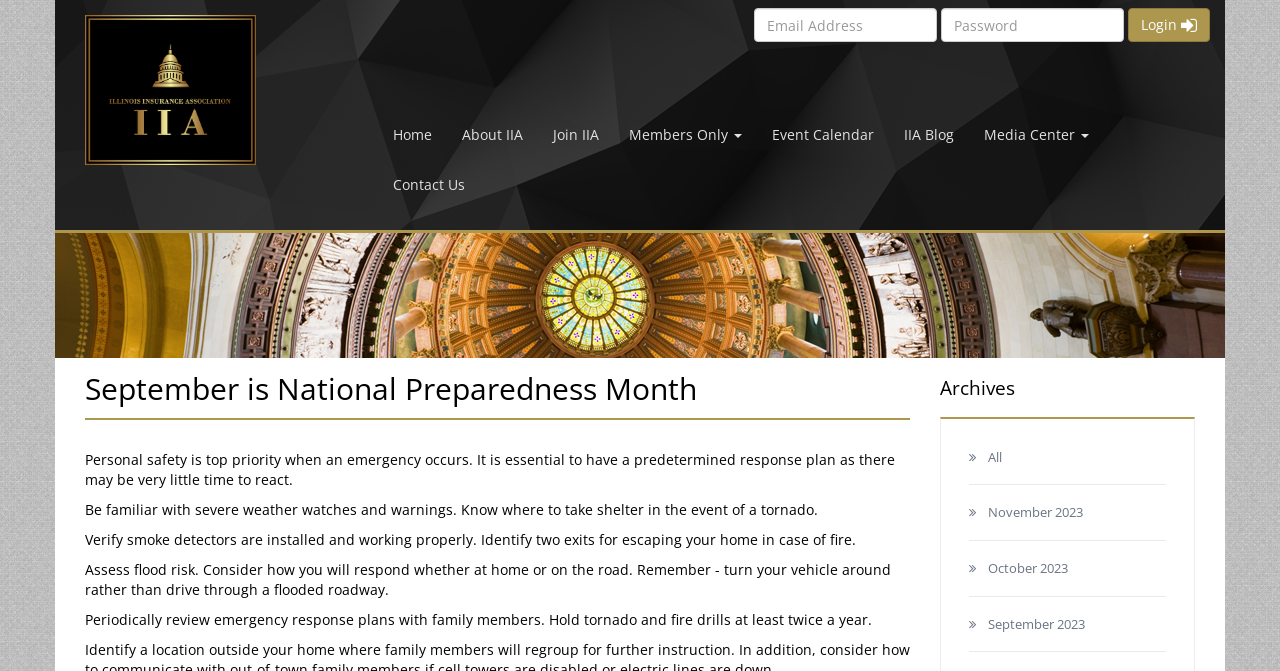Find the bounding box coordinates of the clickable element required to execute the following instruction: "Enter organization name". Provide the coordinates as four float numbers between 0 and 1, i.e., [left, top, right, bottom].

None